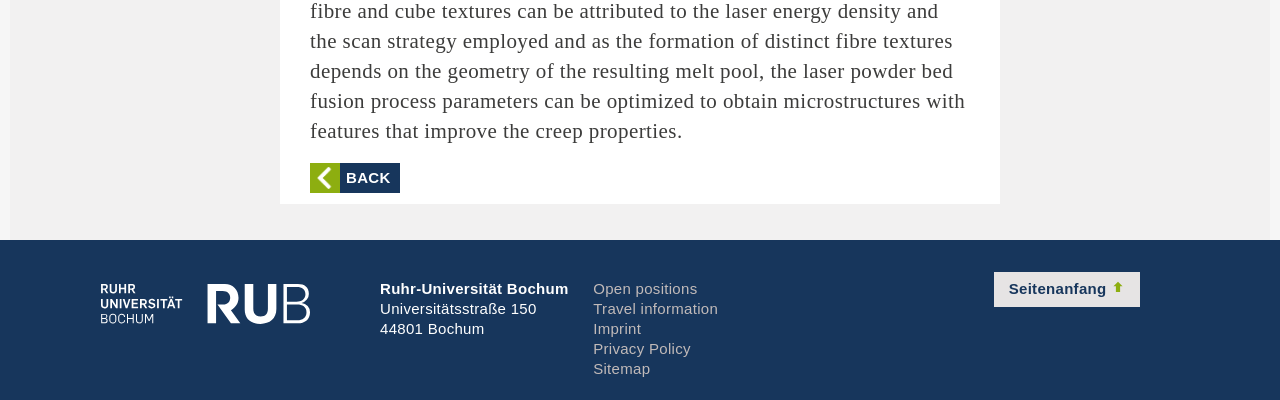Find the bounding box coordinates of the area that needs to be clicked in order to achieve the following instruction: "go to the university's homepage". The coordinates should be specified as four float numbers between 0 and 1, i.e., [left, top, right, bottom].

[0.079, 0.788, 0.242, 0.815]